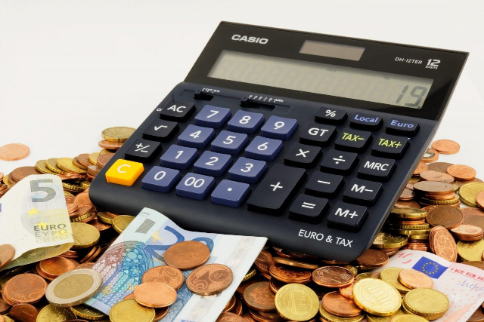Provide a brief response to the question using a single word or phrase: 
What currencies are visible in the image?

Euros